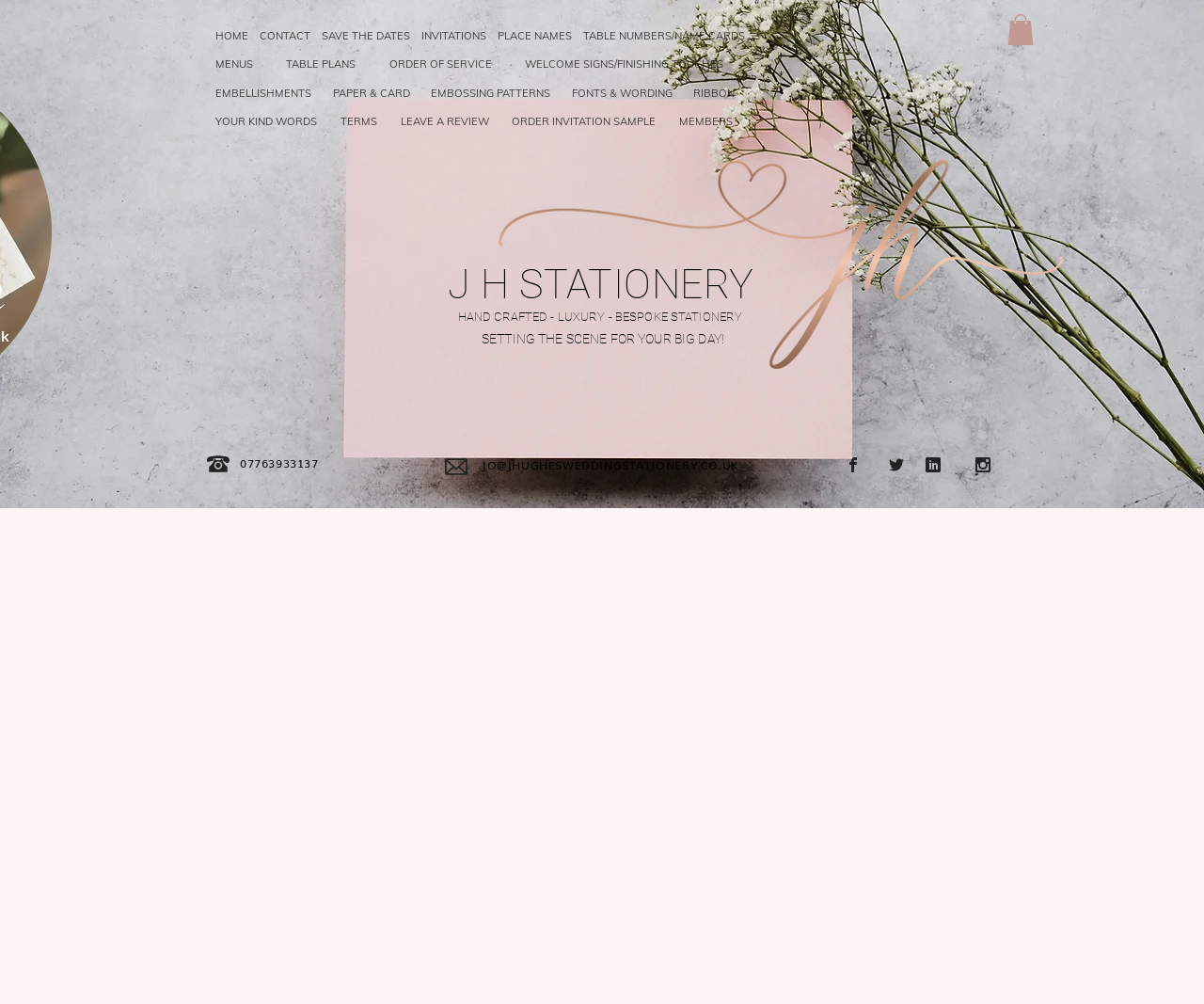Find the bounding box coordinates of the element to click in order to complete this instruction: "Click the 'INVITATIONS' link". The bounding box coordinates must be four float numbers between 0 and 1, denoted as [left, top, right, bottom].

[0.35, 0.022, 0.405, 0.05]